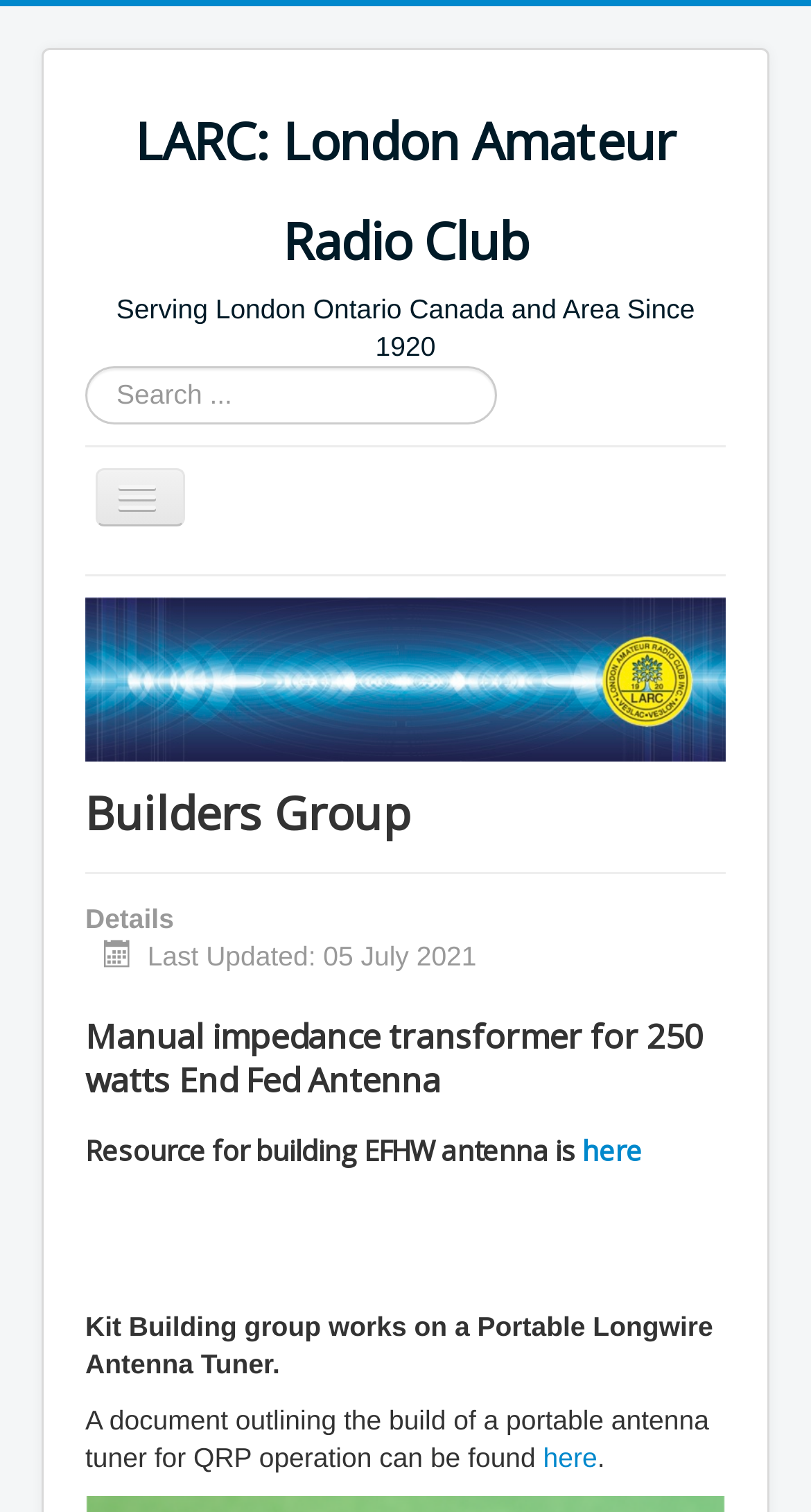Provide the bounding box for the UI element matching this description: "here".

[0.718, 0.749, 0.792, 0.774]